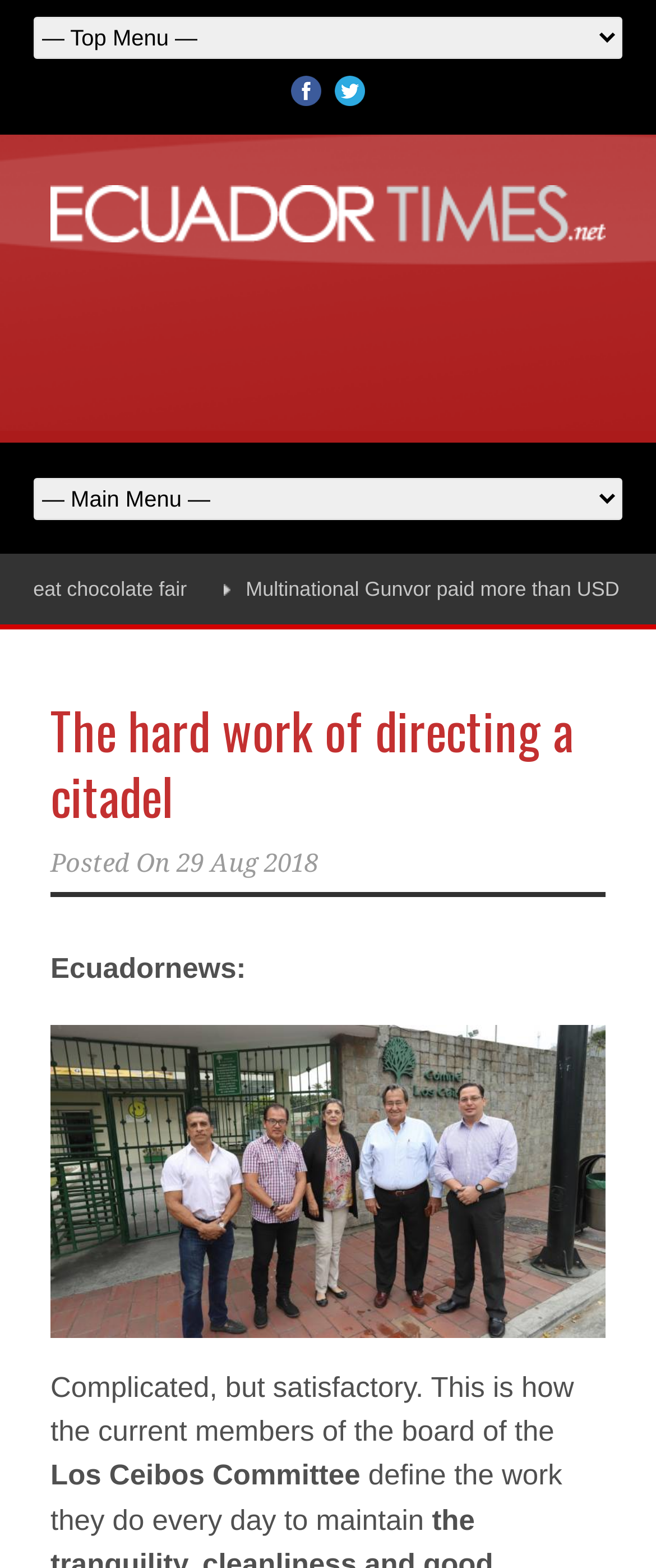By analyzing the image, answer the following question with a detailed response: What is the name of the committee mentioned?

The webpage mentions 'Los Ceibos Committee' in the context of the article, suggesting that it is a relevant entity or organization.